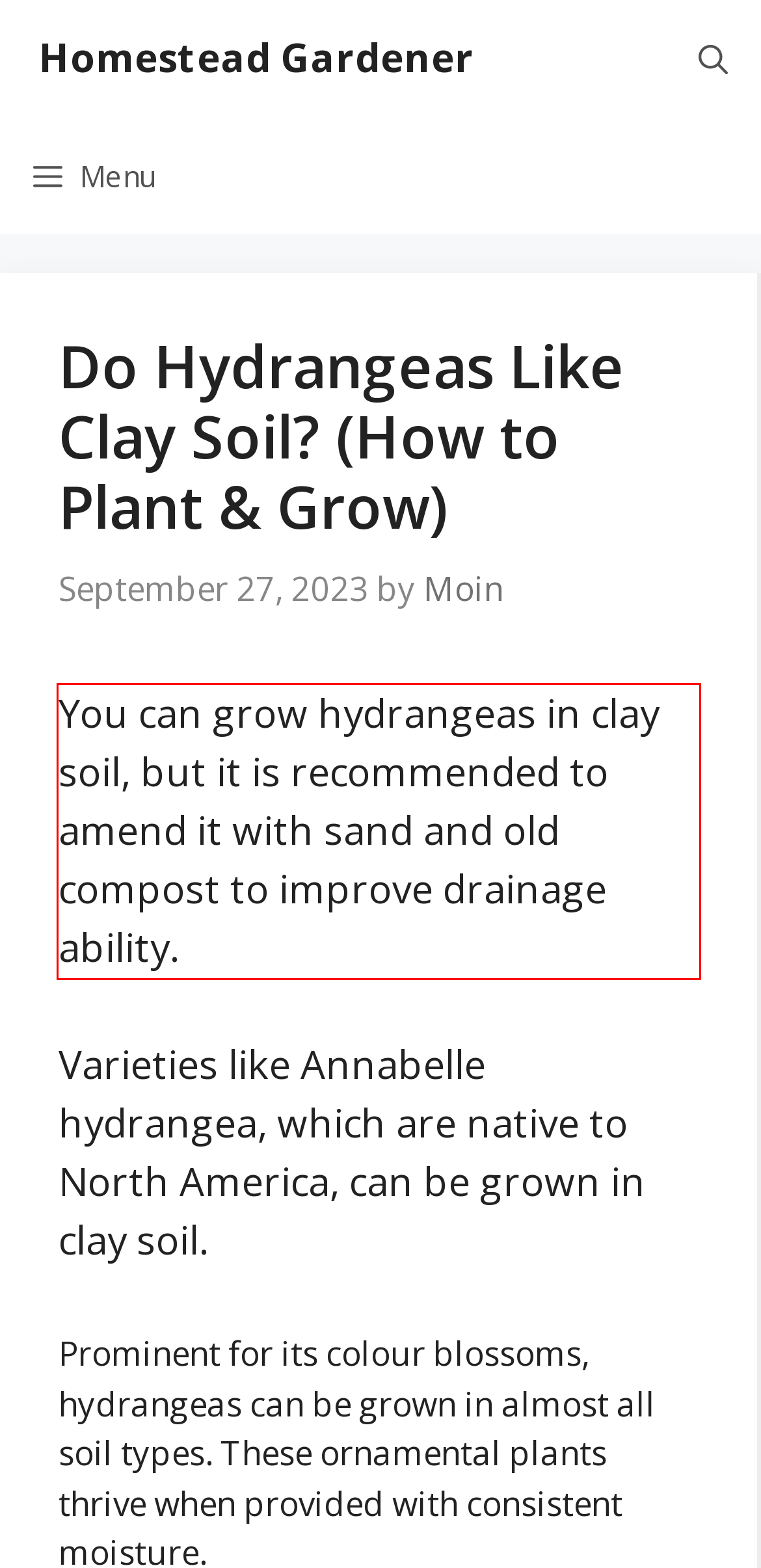From the screenshot of the webpage, locate the red bounding box and extract the text contained within that area.

You can grow hydrangeas in clay soil, but it is recommended to amend it with sand and old compost to improve drainage ability.